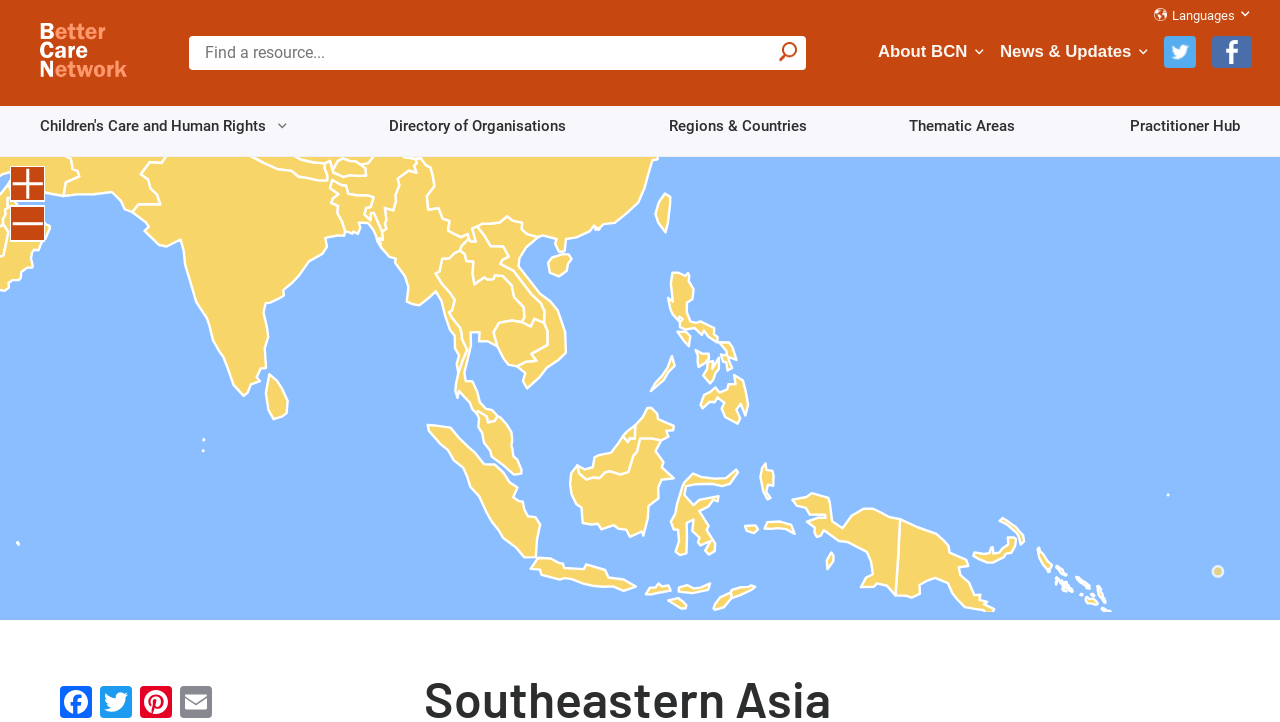Please answer the following query using a single word or phrase: 
What are the main sections of the website?

Landing Page Menu